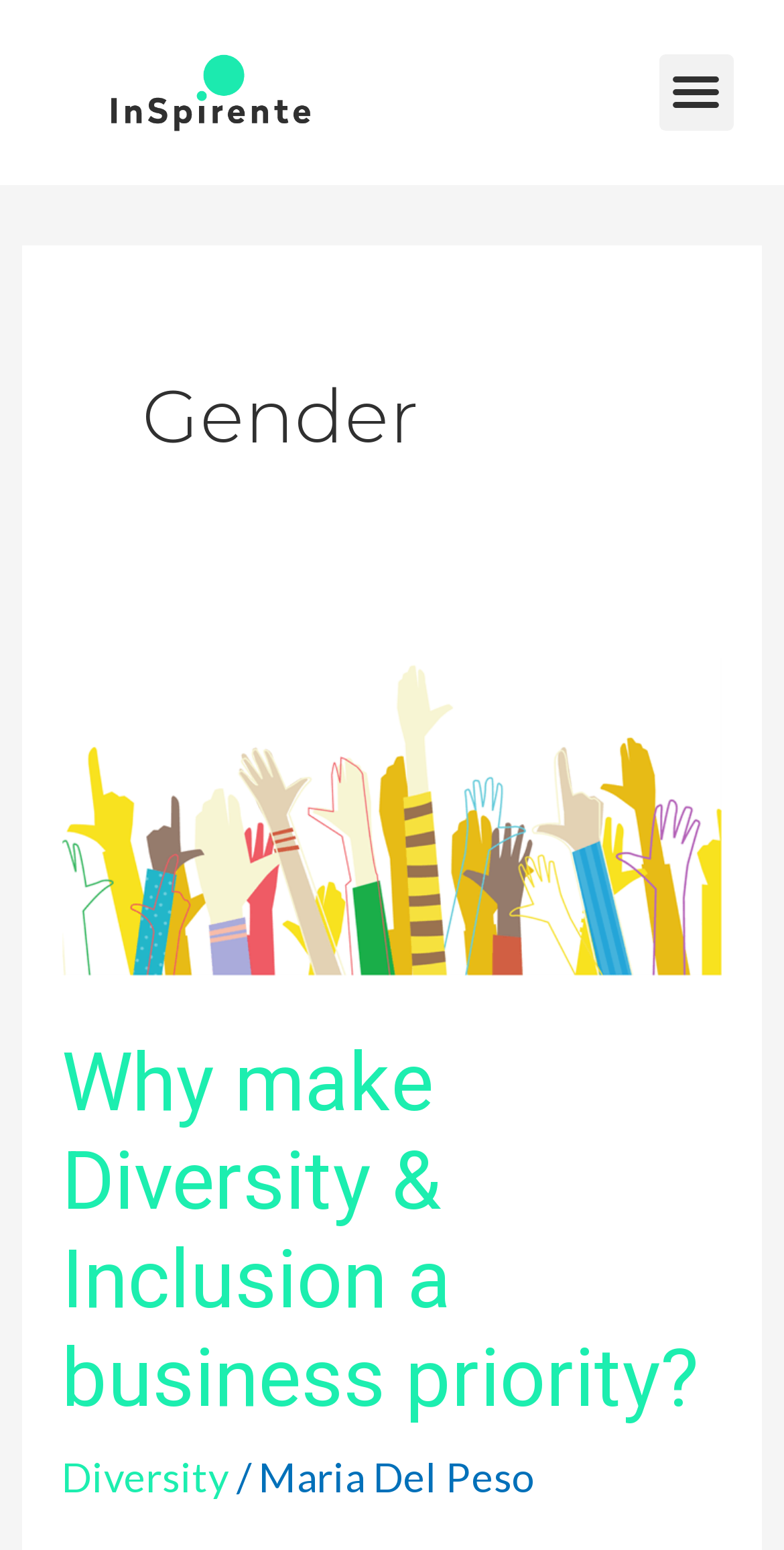How many links are there under the 'Gender' heading?
Analyze the screenshot and provide a detailed answer to the question.

Under the 'Gender' heading, there are three links: 'Why make Diversity & Inclusion a business priority?' with a bounding box of [0.079, 0.507, 0.921, 0.539], 'Why make Diversity & Inclusion a business priority?' with a bounding box of [0.079, 0.662, 0.892, 0.93], and 'Diversity' with a bounding box of [0.079, 0.936, 0.292, 0.967].